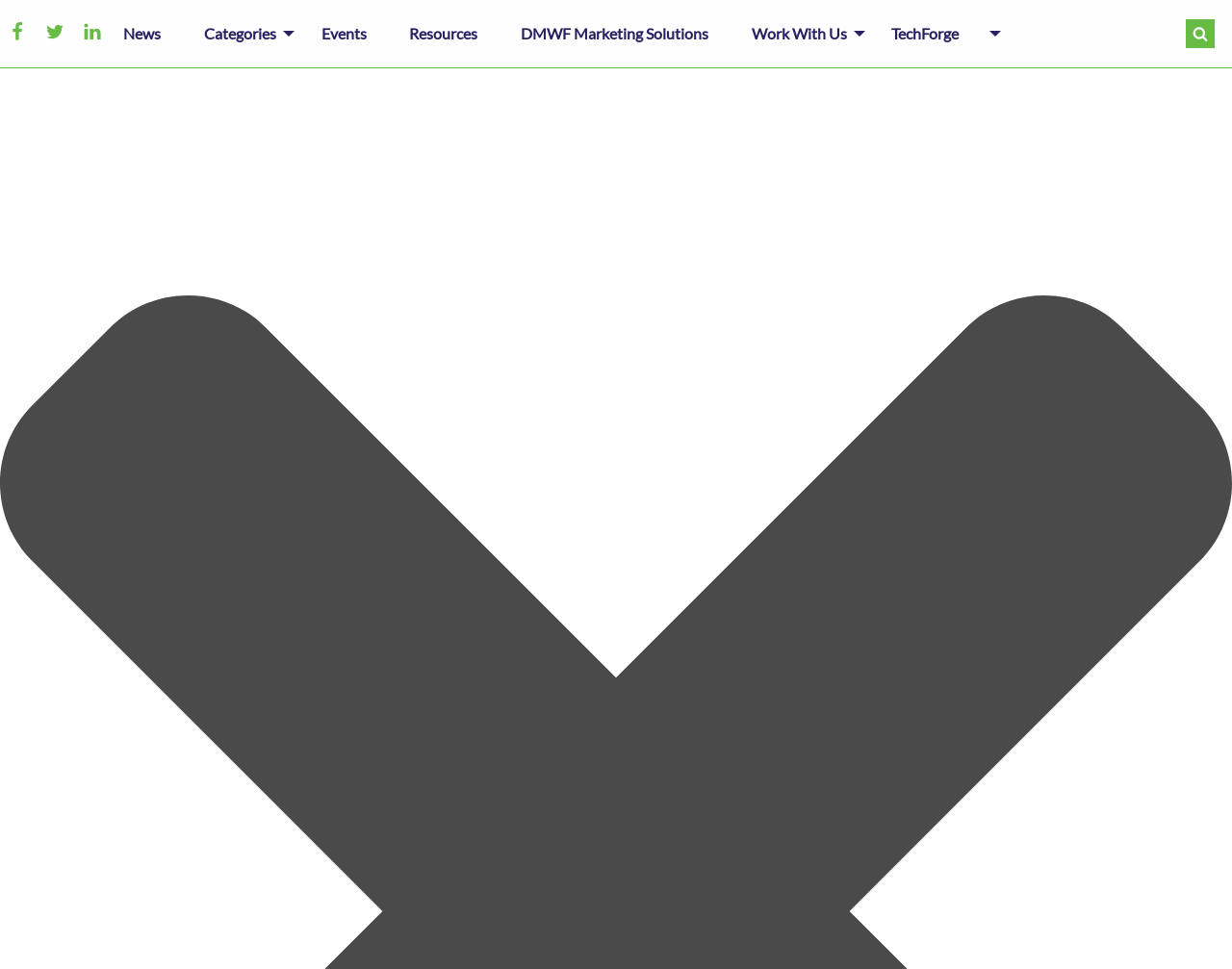What is the position of the search element?
From the screenshot, supply a one-word or short-phrase answer.

Top-right